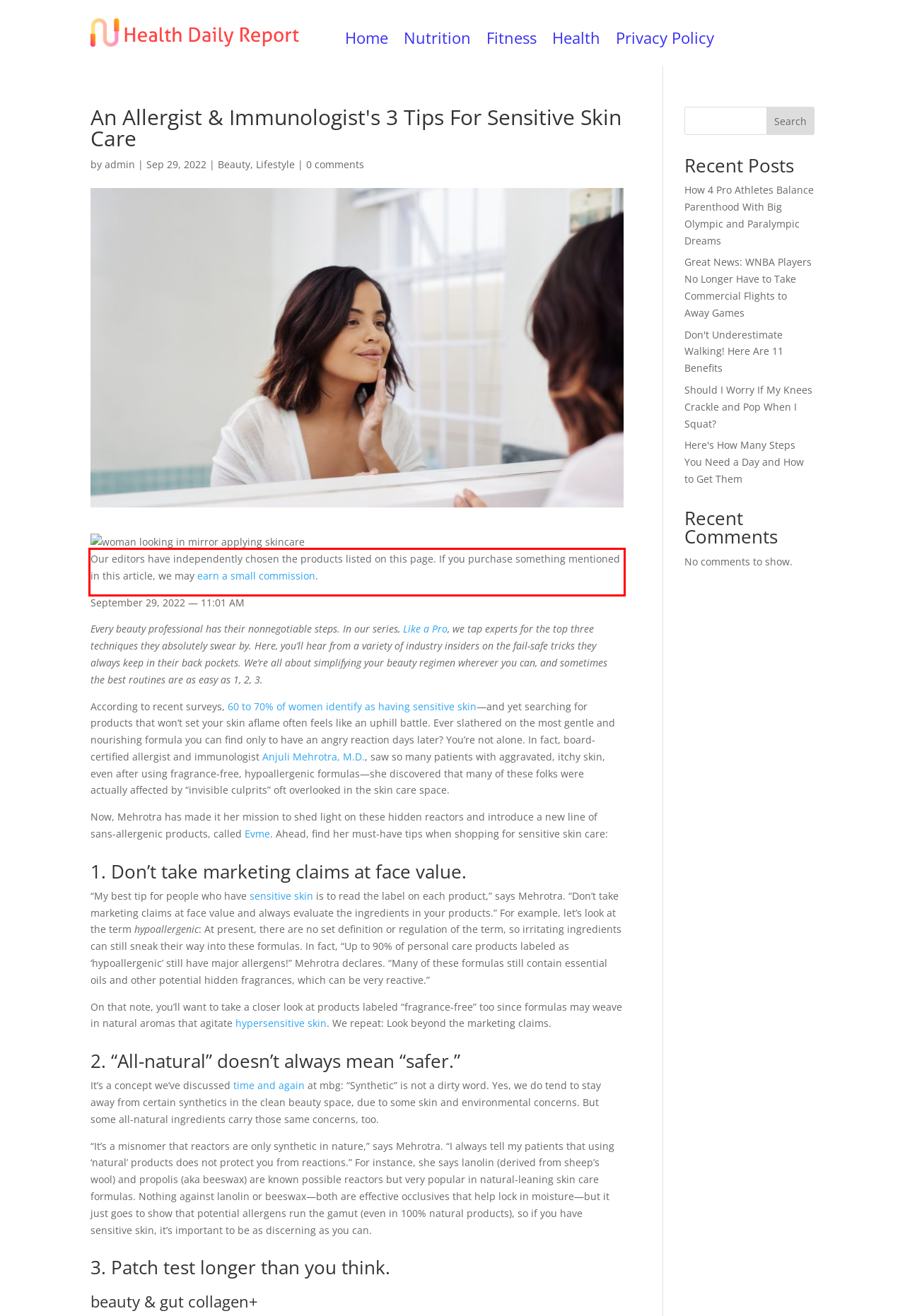Please extract the text content from the UI element enclosed by the red rectangle in the screenshot.

Our editors have independently chosen the products listed on this page. If you purchase something mentioned in this article, we may earn a small commission.